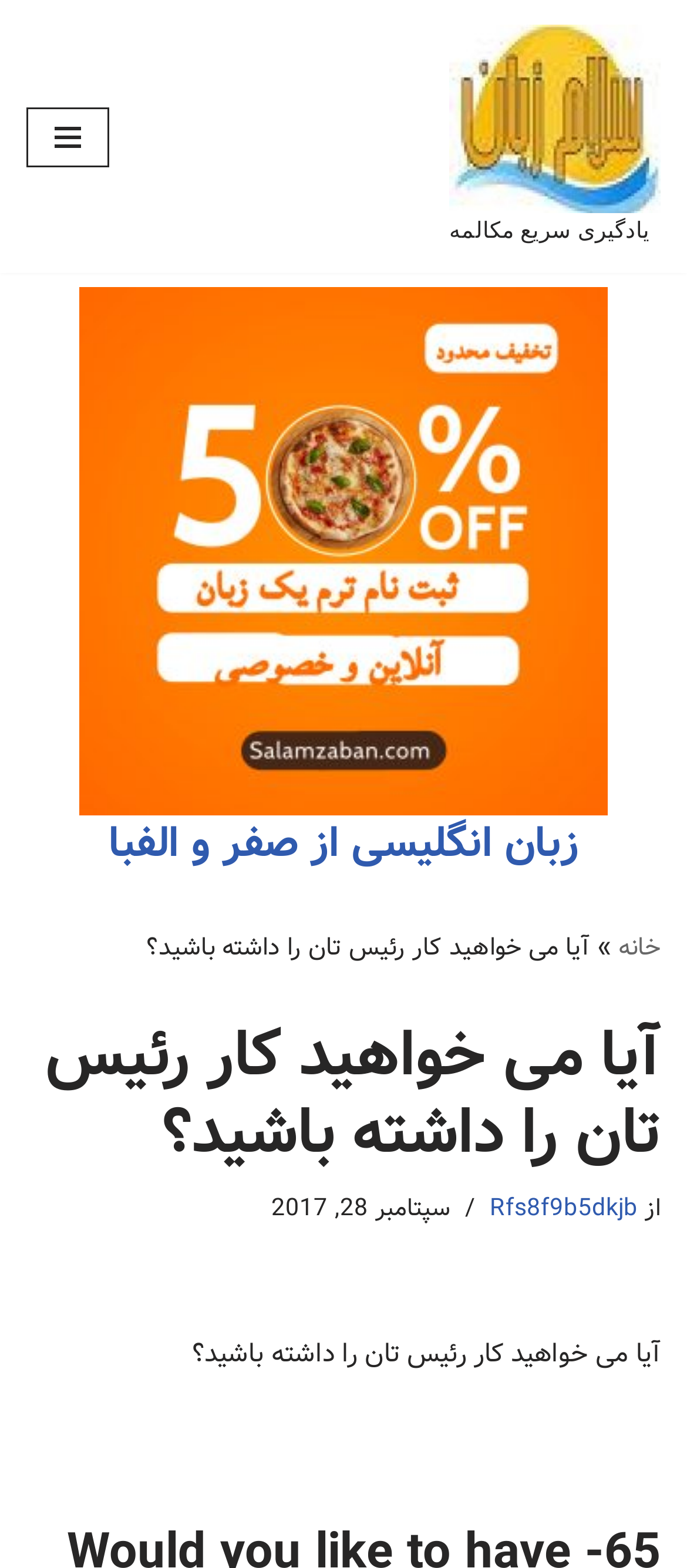Using the format (top-left x, top-left y, bottom-right x, bottom-right y), provide the bounding box coordinates for the described UI element. All values should be floating point numbers between 0 and 1: HU Push-Fold Table

None